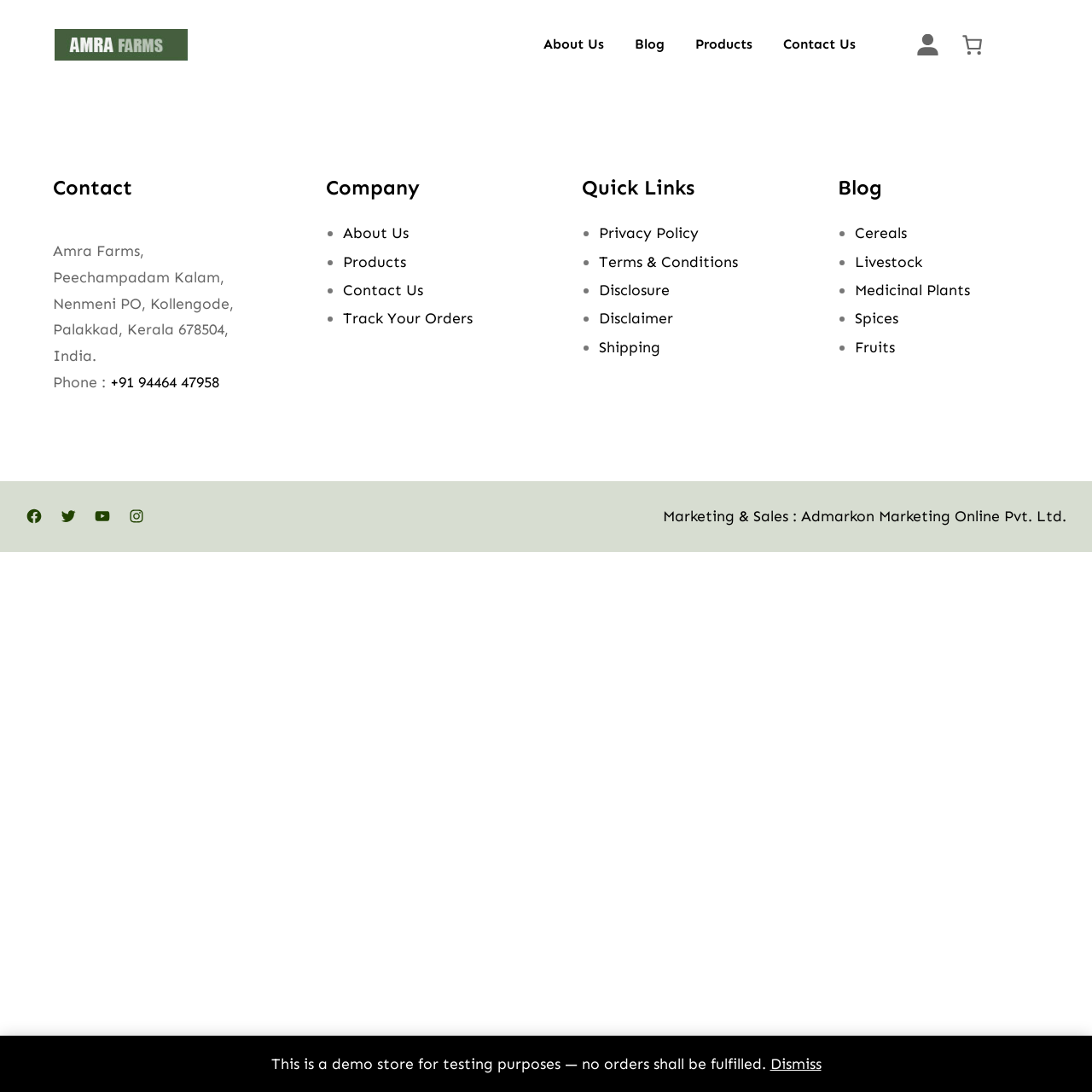By analyzing the image, answer the following question with a detailed response: How many categories are there in the blog section?

In the blog section, there are five categories listed, which are Cereals, Livestock, Medicinal Plants, Spices, and Fruits, each represented by a link.